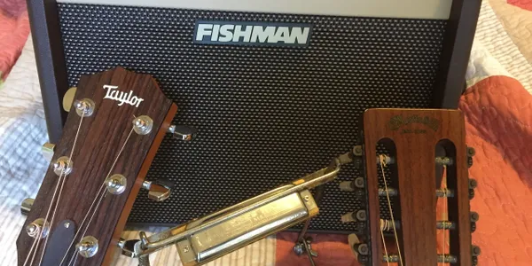Offer an in-depth description of the image.

The image captures a close-up of musical instruments set against a textured backdrop. Prominently featured are two guitar necks, one bearing the name "Taylor" on its headstock, signaling the quality craftsmanship of this popular acoustic guitar brand. The other neck, likely from a different guitar, displays intricate detailing and craftsmanship. In the center of the image lies a harmonica, adding a distinct bluesy flair, showcasing the artist's versatility. Behind these instruments stands a Fishman amplifier, known for enhancing acoustic tones, suggesting a commitment to quality sound. This arrangement reflects a deep passion for music, alignment with an artist's journey from Pennsylvania and Massachusetts, where they developed their skills and love for guitar at a young age, to their current life along the vibrant Florida east coast, where they have performed for nearly three decades. The scene is rich with musical potential, inviting creativity and inspiration.